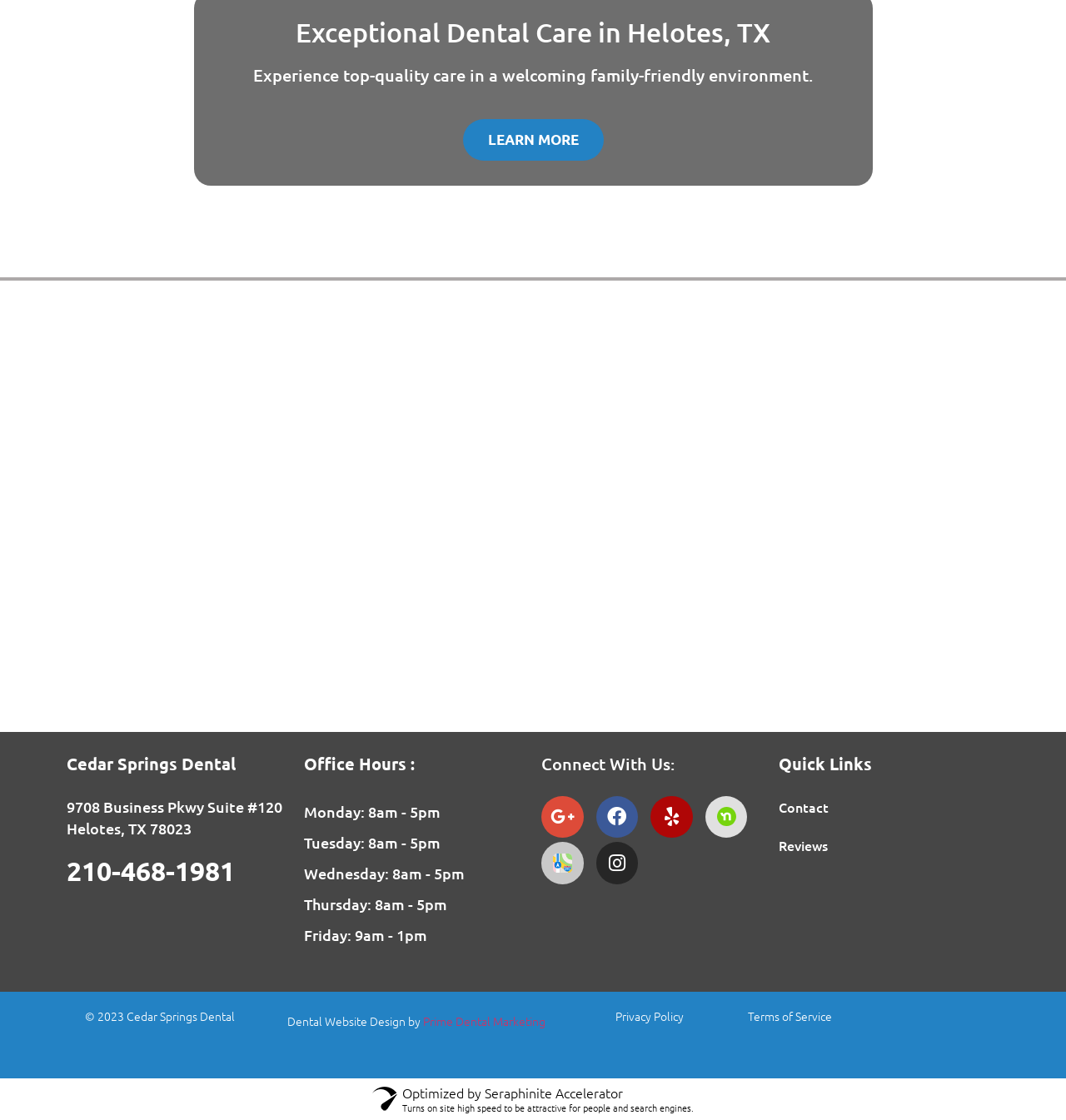Please identify the coordinates of the bounding box for the clickable region that will accomplish this instruction: "Click the LEARN MORE link".

[0.434, 0.106, 0.566, 0.143]